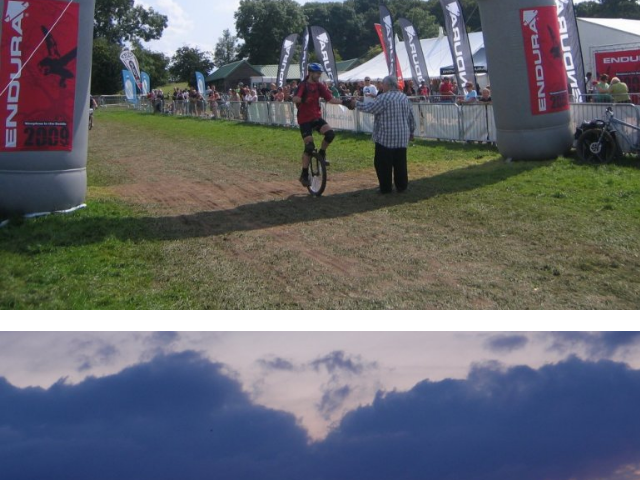What is the color of the sky in the image?
Analyze the image and deliver a detailed answer to the question.

The caption describes the scene as evoking a lively summer day, and specifically mentions a clear blue sky, which suggests that the sky in the image is blue.